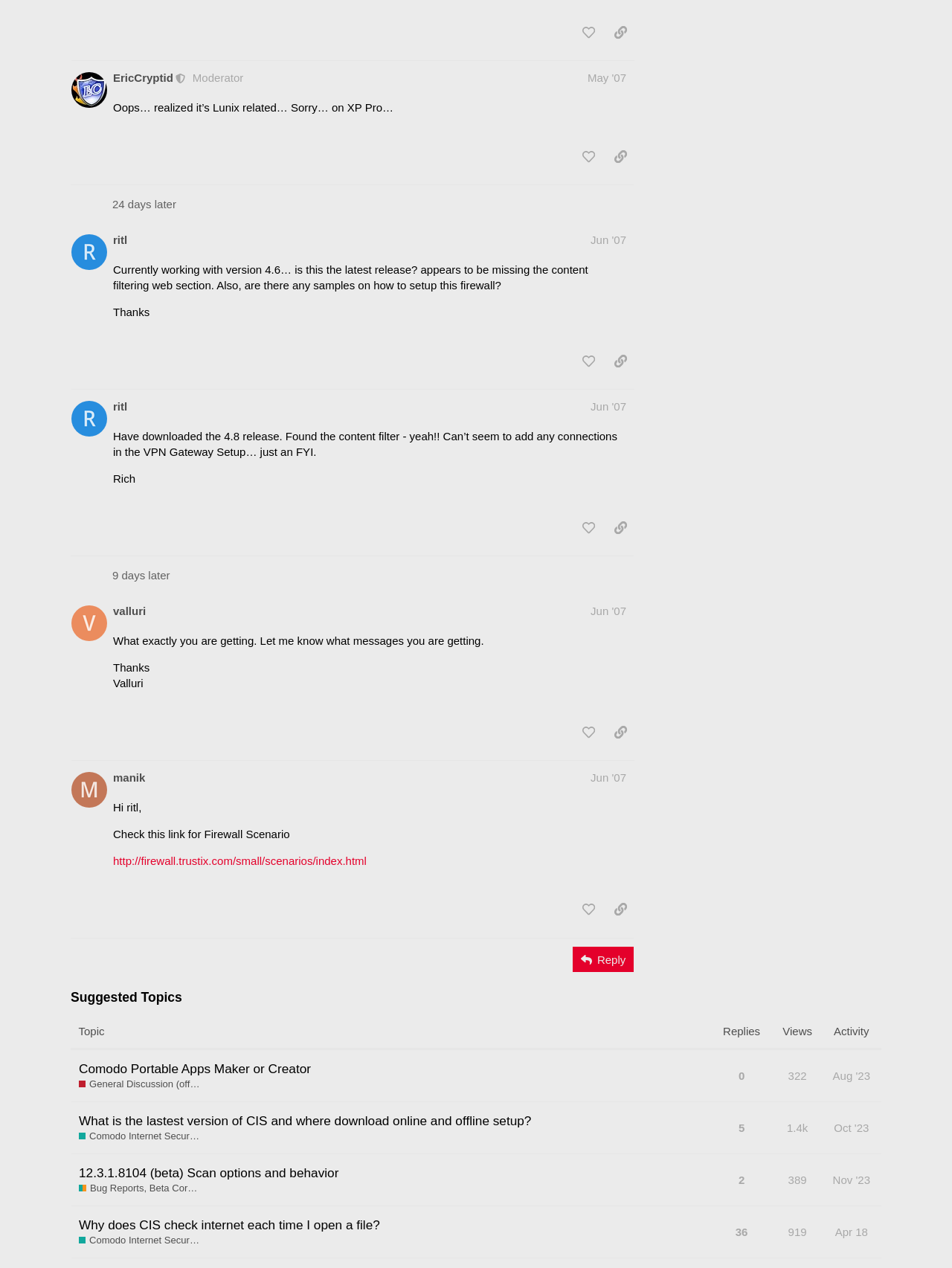Locate the bounding box coordinates of the item that should be clicked to fulfill the instruction: "sort by replies".

[0.759, 0.808, 0.799, 0.818]